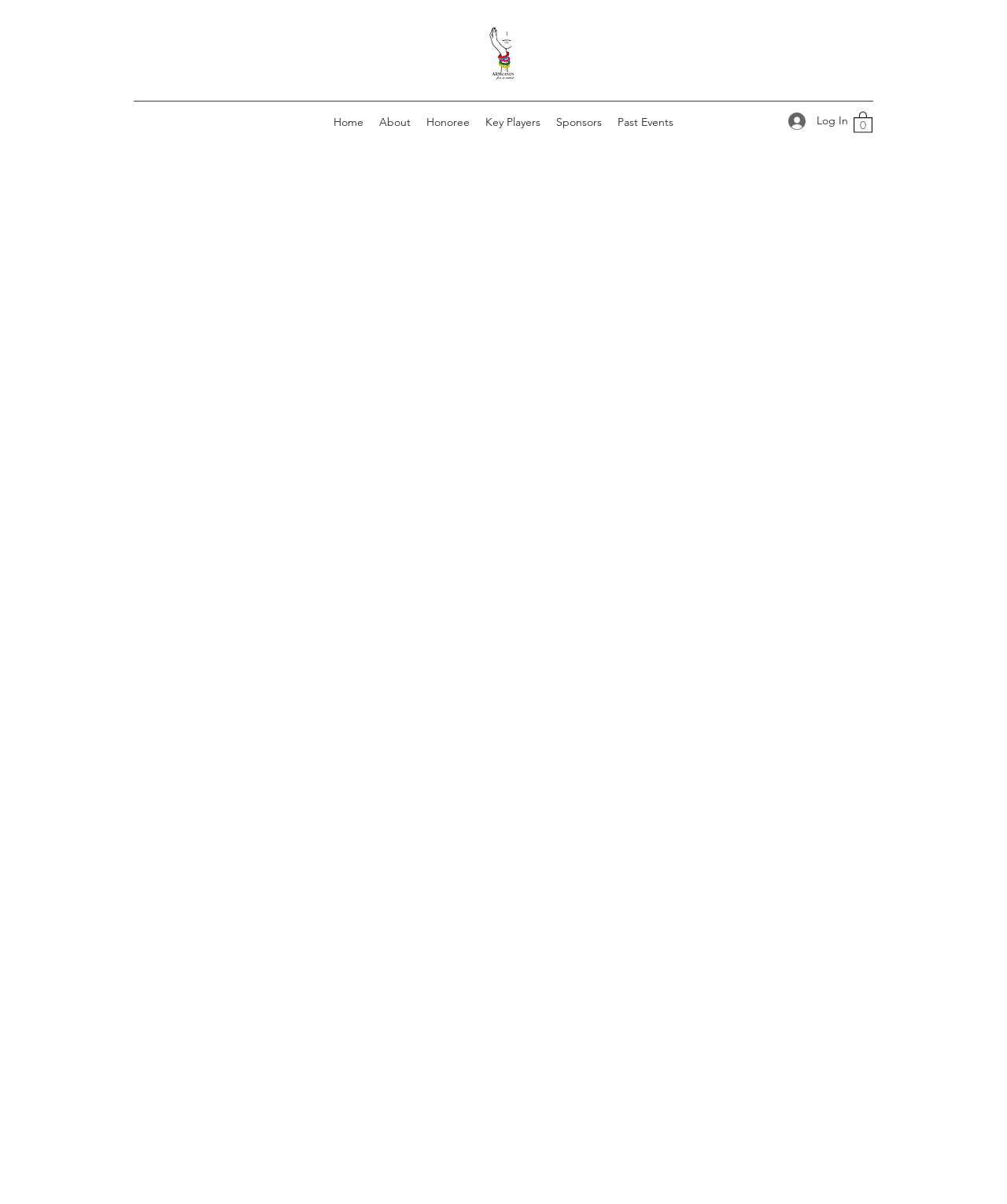Please specify the coordinates of the bounding box for the element that should be clicked to carry out this instruction: "Check the shopping cart". The coordinates must be four float numbers between 0 and 1, formatted as [left, top, right, bottom].

[0.848, 0.092, 0.866, 0.11]